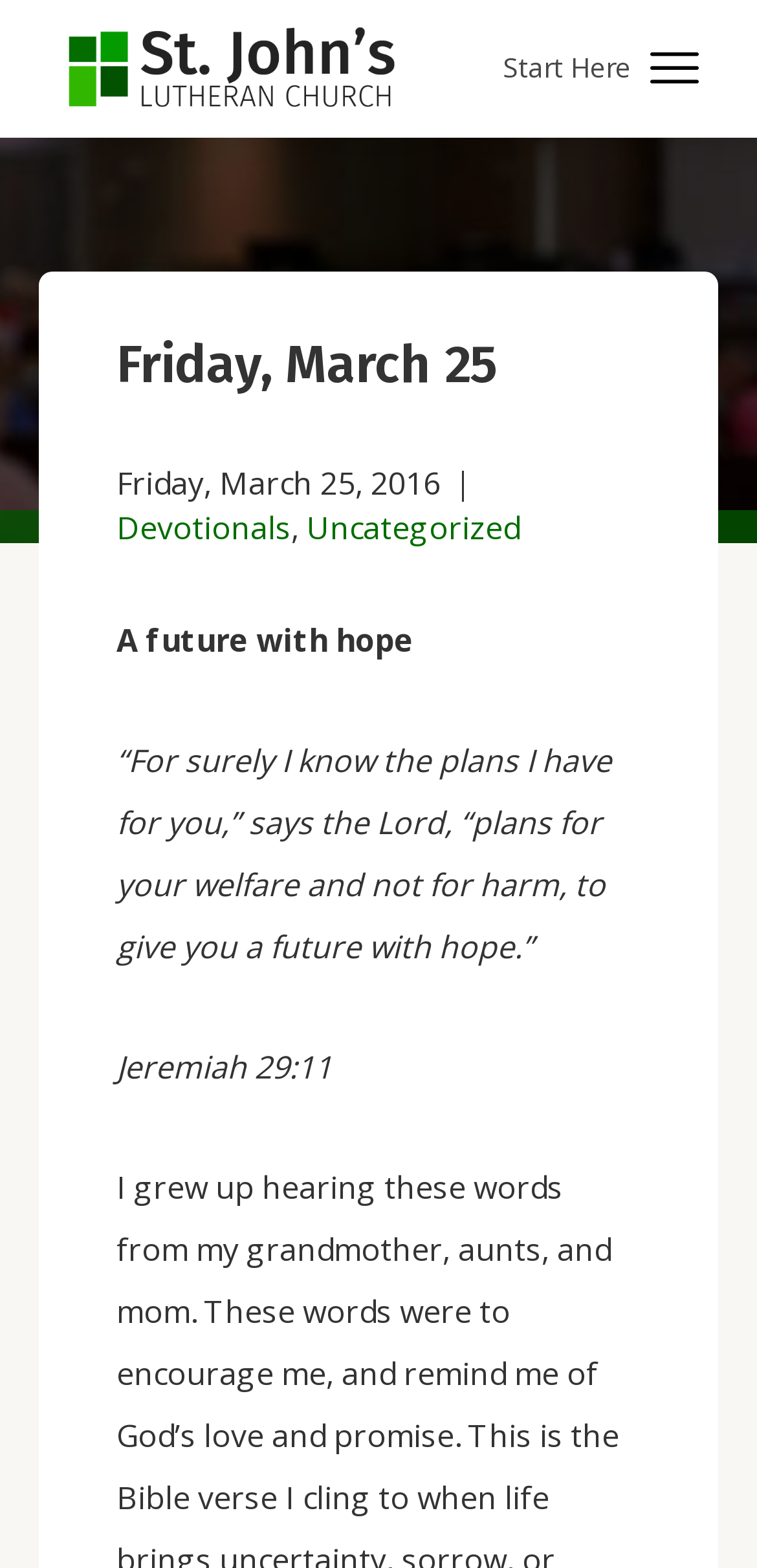What is the Bible verse mentioned on the webpage?
Please utilize the information in the image to give a detailed response to the question.

I found the answer by looking at the StaticText element with the text 'Jeremiah 29:11' which is located below the quote from the Lord.